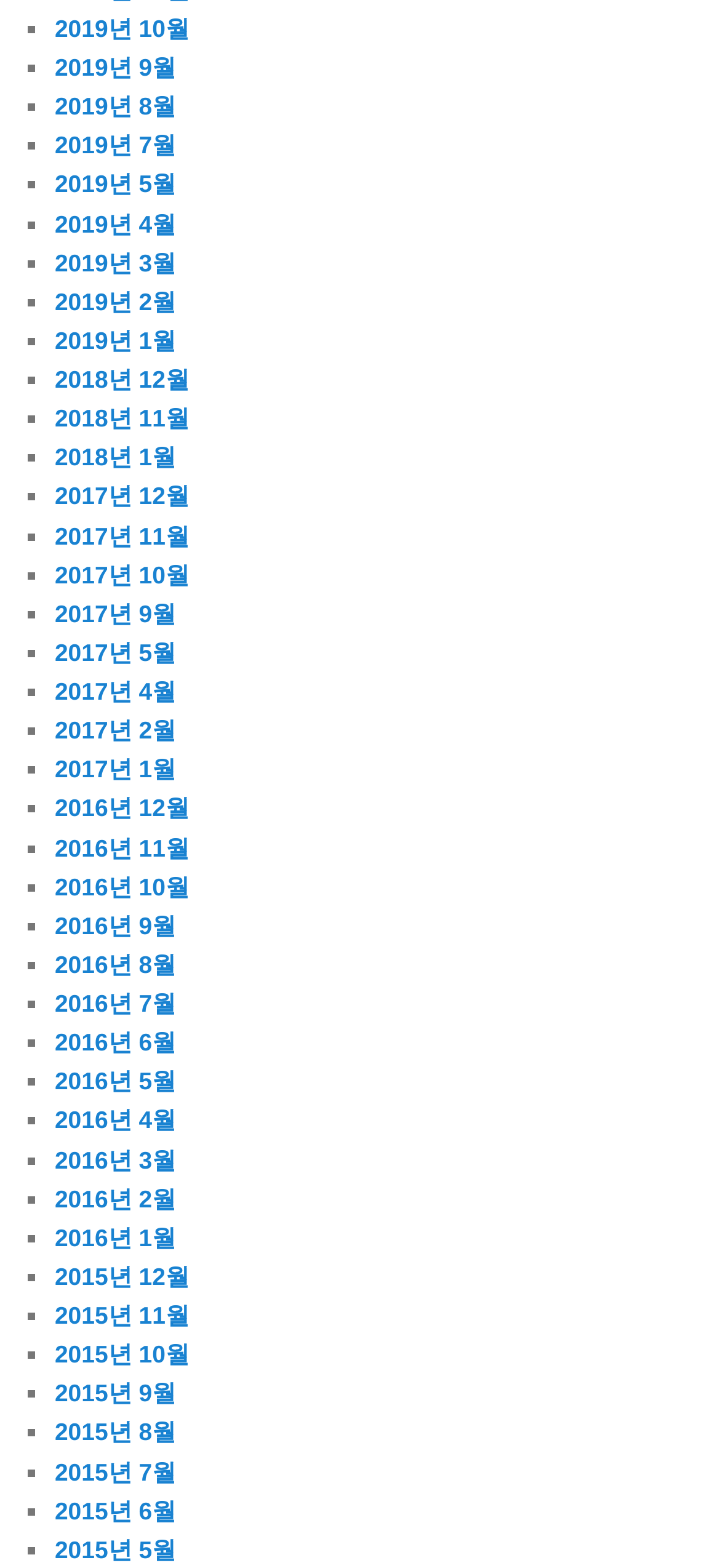What is the latest year listed on this webpage?
Answer with a single word or phrase, using the screenshot for reference.

2019